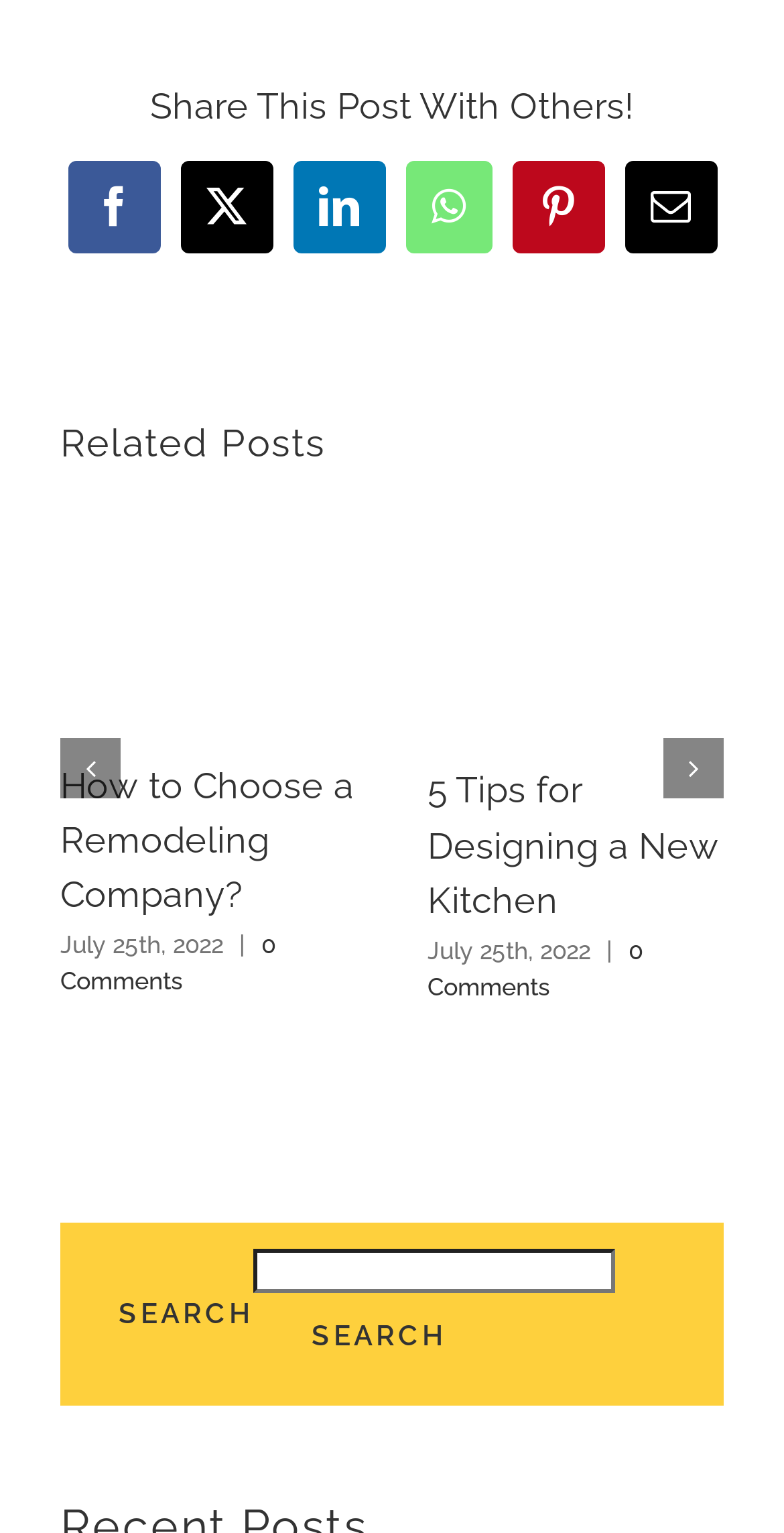What is the date of the first related post?
Give a detailed and exhaustive answer to the question.

The first related post has a date 'July 25th, 2022' mentioned below the title, indicating when the post was published.